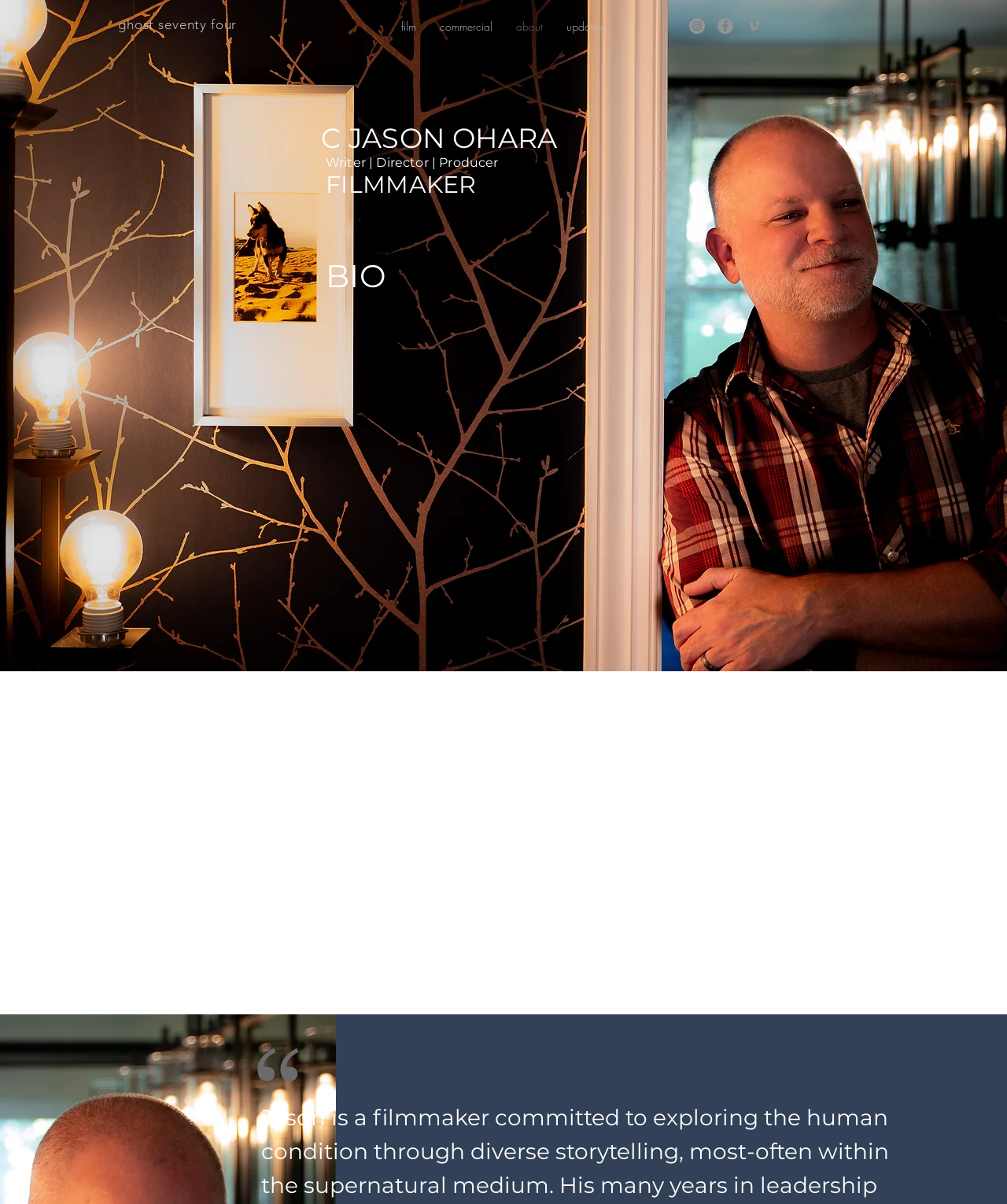Identify the bounding box coordinates of the area that should be clicked in order to complete the given instruction: "go to updates page". The bounding box coordinates should be four float numbers between 0 and 1, i.e., [left, top, right, bottom].

[0.55, 0.006, 0.61, 0.039]